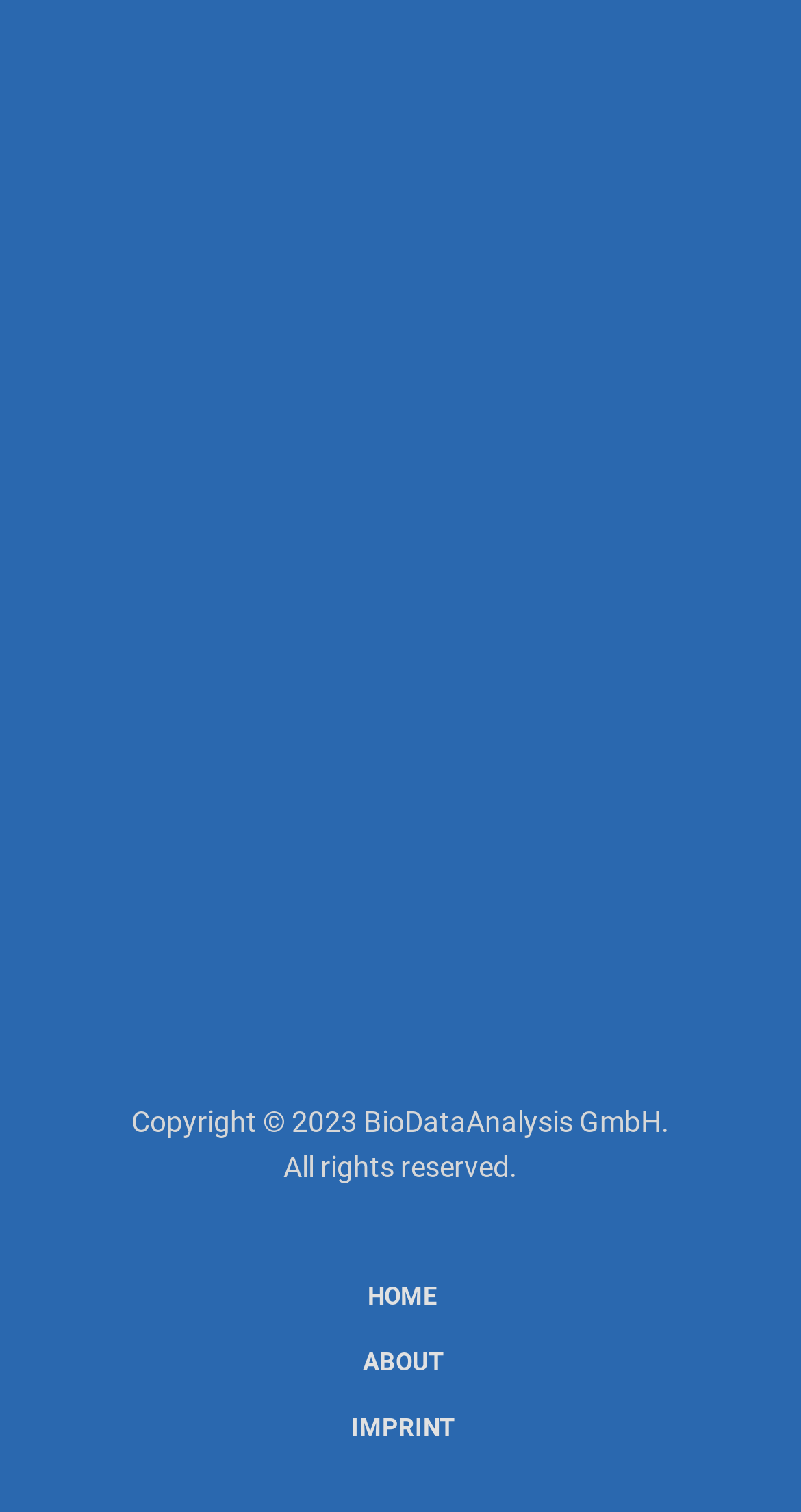Determine the bounding box coordinates for the area you should click to complete the following instruction: "Read more about popular tags".

[0.038, 0.078, 0.962, 0.107]